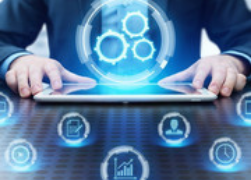Summarize the image with a detailed caption.

The image illustrates a professional setting where a person, dressed in formal attire, is interacting with a tablet. Floating above the device is a digital display featuring interconnected gears, symbolizing automation and technology. Surrounding the central graphic are various icons indicative of data analysis, user management, and operational metrics, suggesting a focus on leveraging technology for business efficiency and performance improvements. This visual representation resonates with themes of innovation, particularly in sectors like technology and services, underscoring the shift towards digital solutions in business processes.